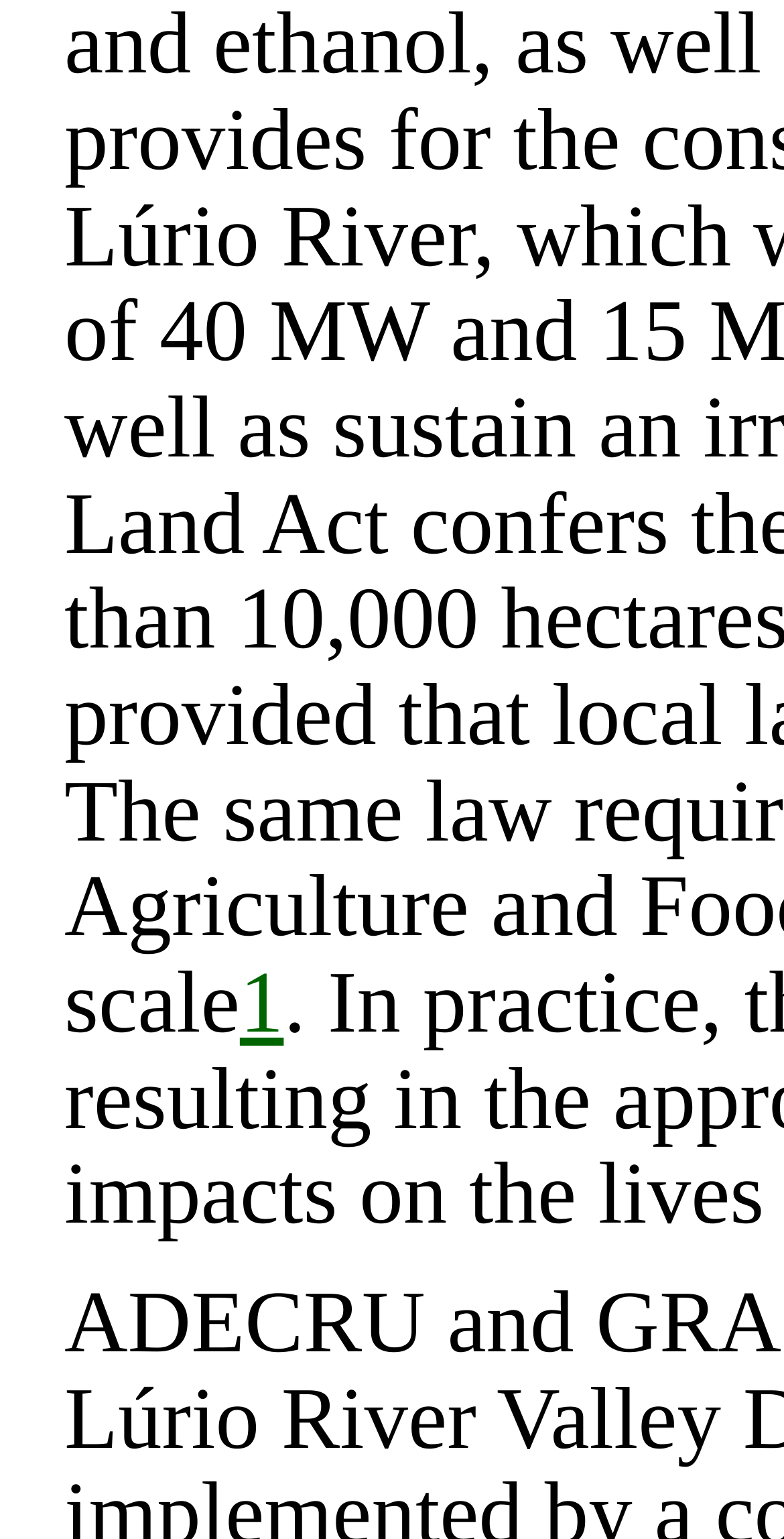Provide the bounding box coordinates for the UI element that is described as: "1".

[0.306, 0.621, 0.362, 0.683]